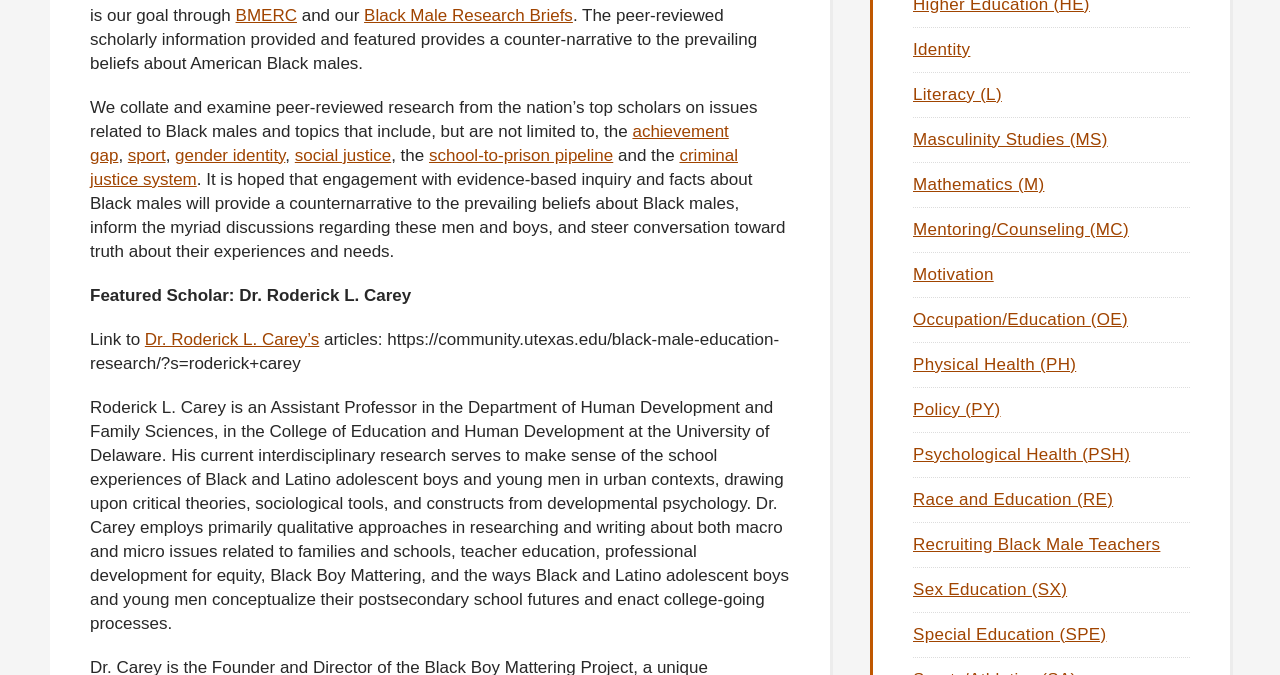Identify the bounding box of the HTML element described here: "Motivation". Provide the coordinates as four float numbers between 0 and 1: [left, top, right, bottom].

[0.713, 0.392, 0.776, 0.42]